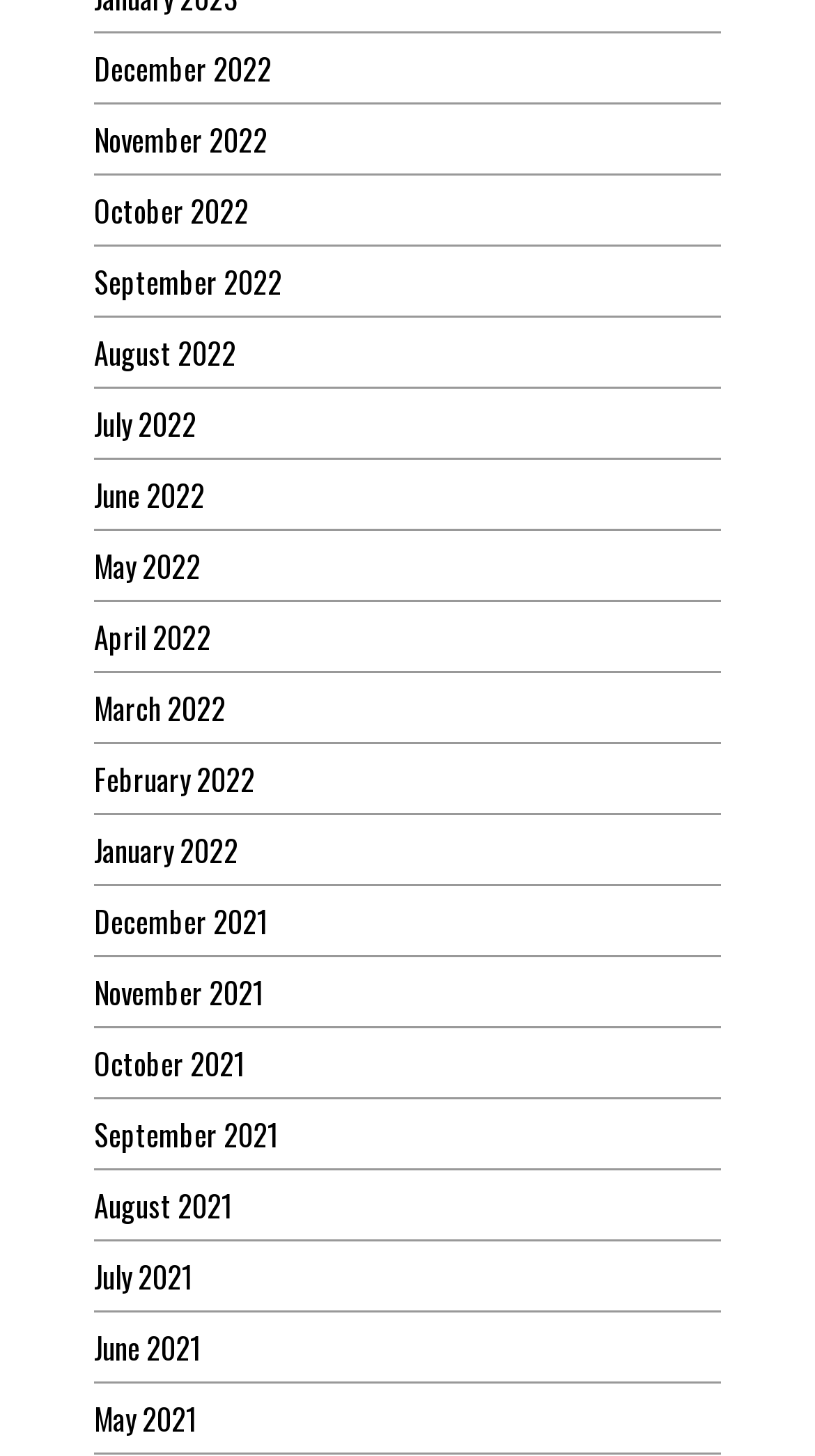Please identify the bounding box coordinates of the element I need to click to follow this instruction: "View January 2022".

[0.115, 0.569, 0.292, 0.599]